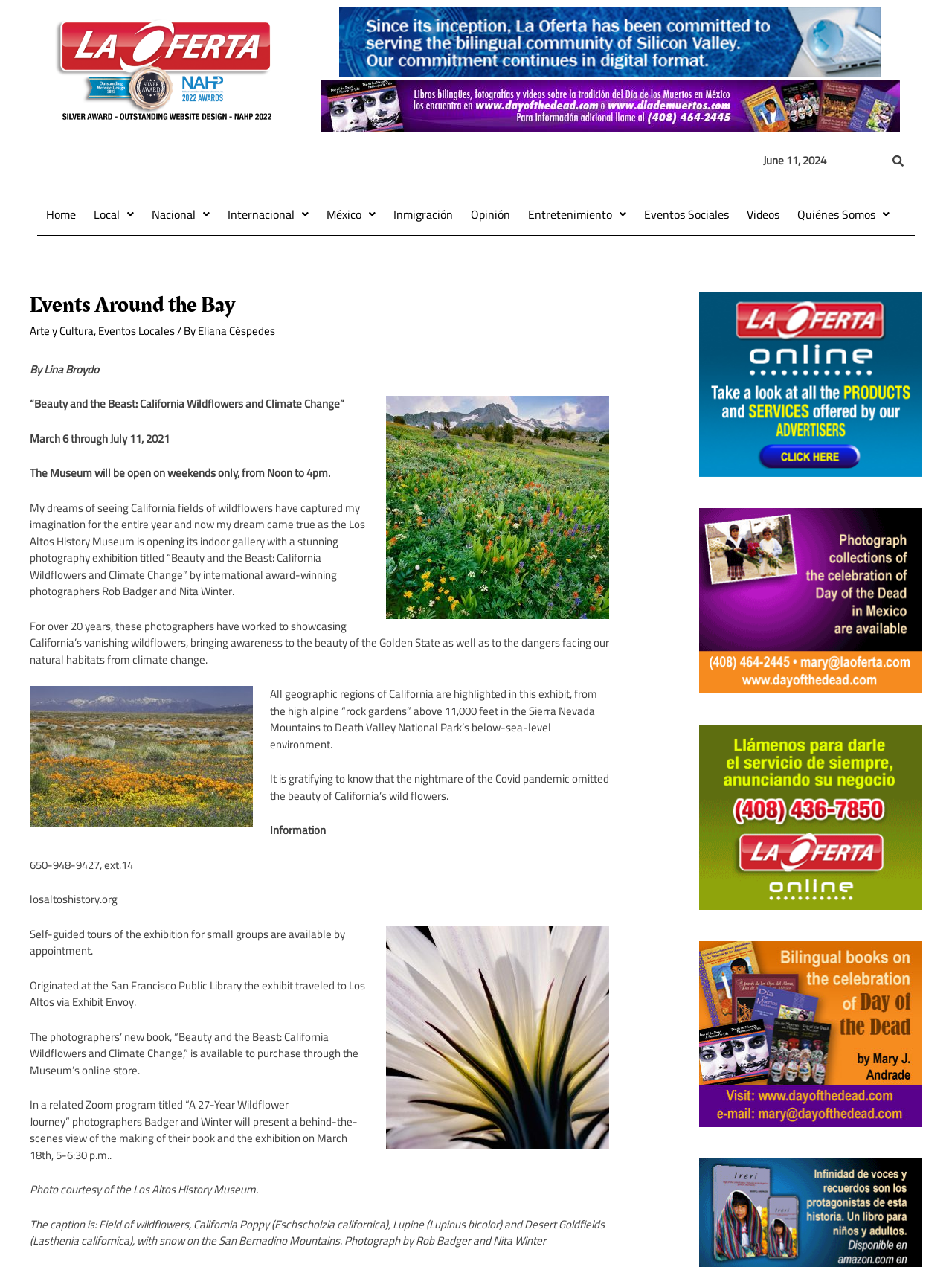Examine the image and give a thorough answer to the following question:
What is the name of the museum?

The name of the museum is mentioned in the StaticText element with the text 'The Museum will be open on weekends only, from Noon to 4pm.' at coordinates [0.031, 0.365, 0.349, 0.382].